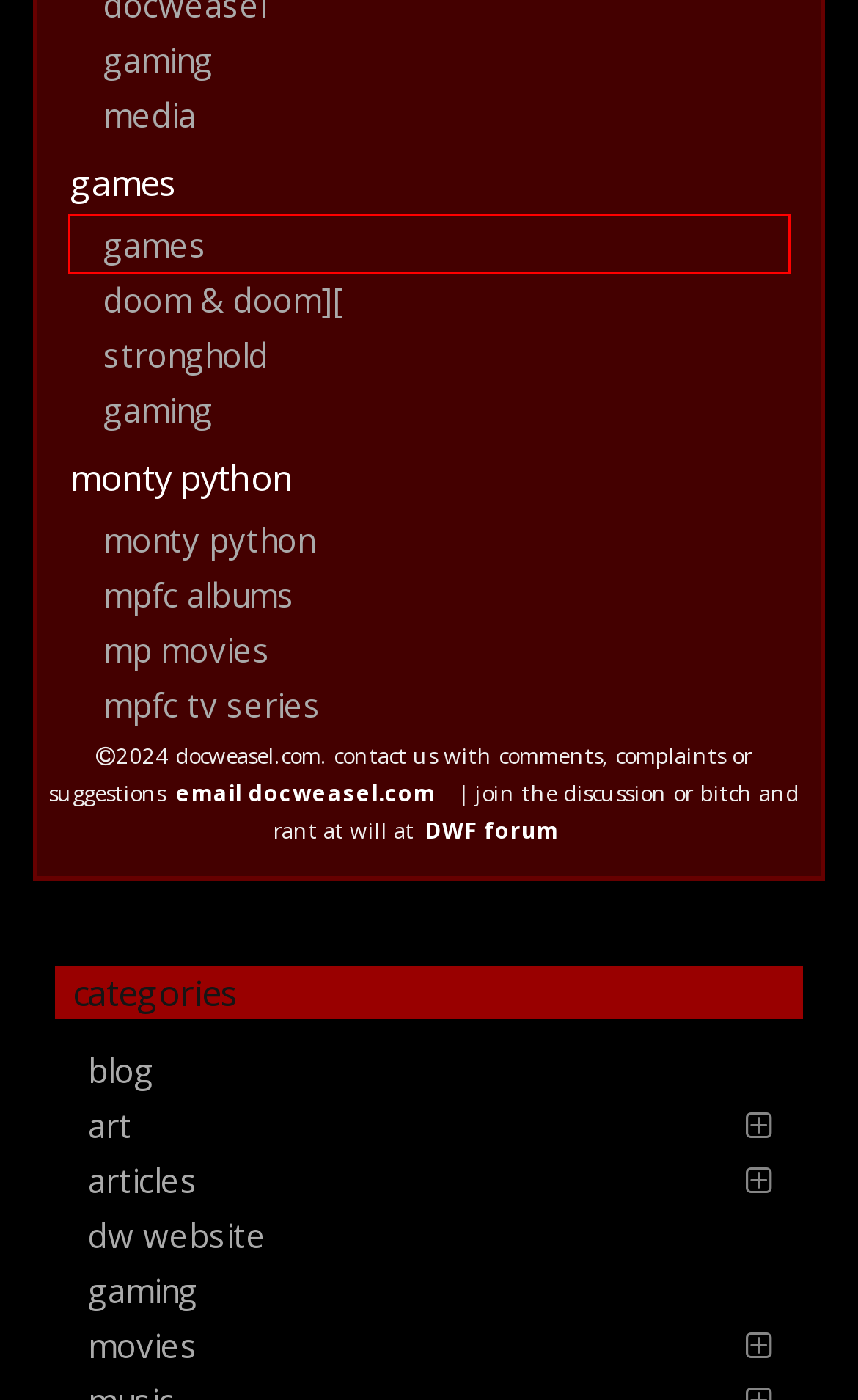You have a screenshot of a webpage where a red bounding box highlights a specific UI element. Identify the description that best matches the resulting webpage after the highlighted element is clicked. The choices are:
A. movies - docweasel.com
B. dwf - docweasel.com
C. games - docweasel.com
D. mp movies - docweasel.com
E. monty python - docweasel.com
F. media - docweasel.com
G. stronghold - docweasel.com
H. mpfc albums - docweasel.com

C